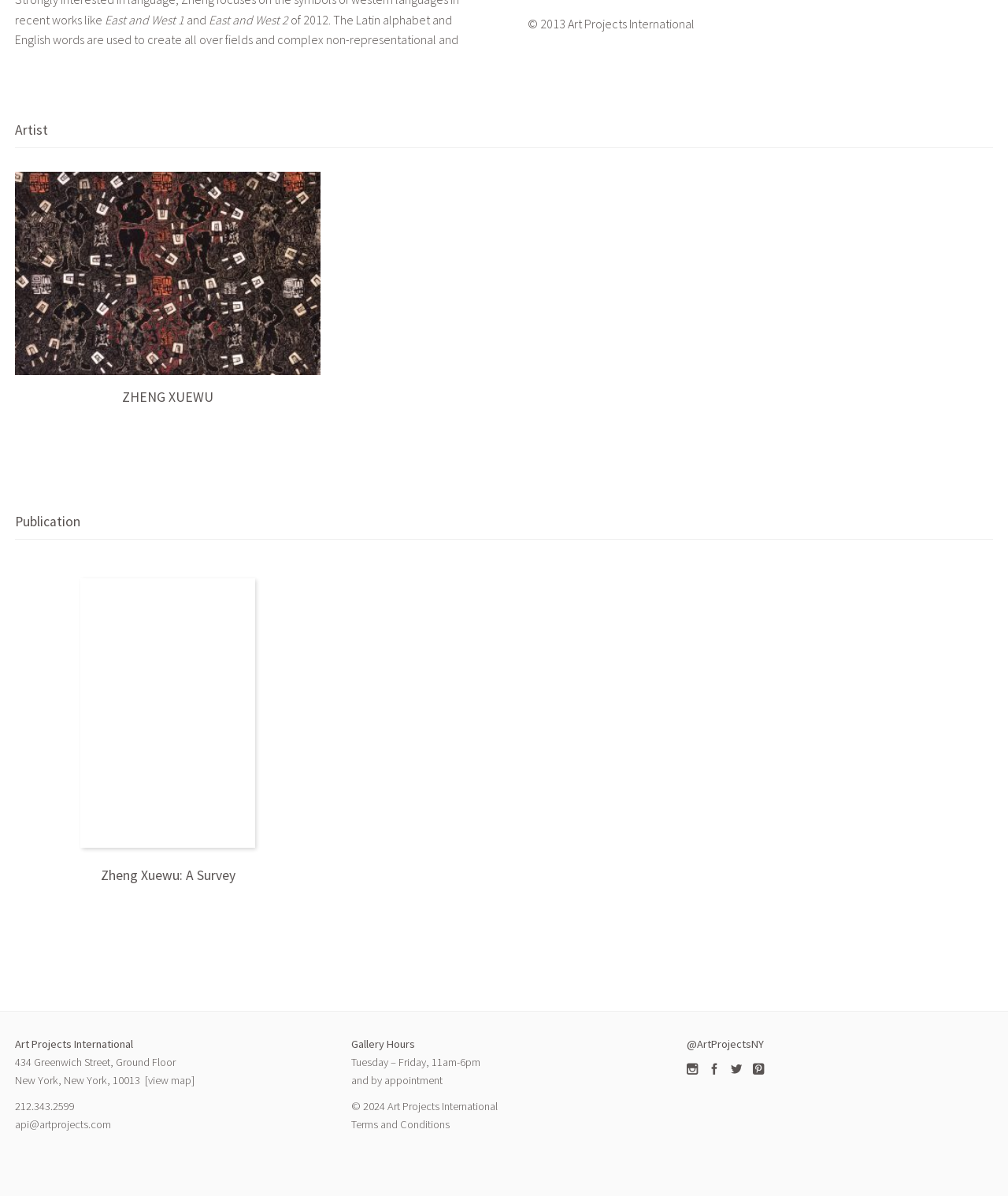Please identify the bounding box coordinates of the element's region that needs to be clicked to fulfill the following instruction: "Read publication details". The bounding box coordinates should consist of four float numbers between 0 and 1, i.e., [left, top, right, bottom].

[0.015, 0.471, 0.318, 0.746]